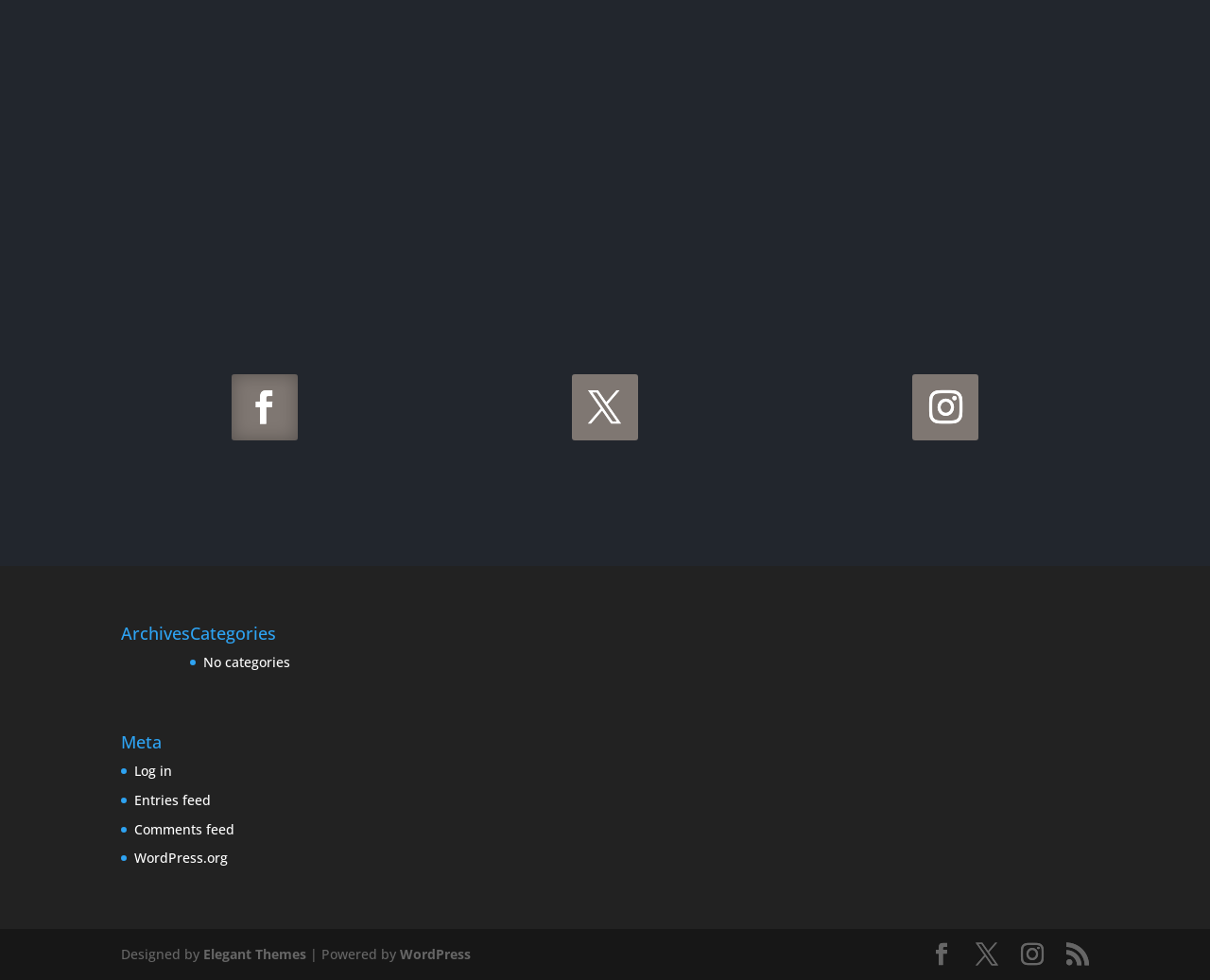What is the purpose of the 'SUBSCRIBE' button?
Please give a detailed answer to the question using the information shown in the image.

The purpose of the 'SUBSCRIBE' button can be inferred from its position below the static text 'For updates and exclusive content, join my newsletter. I promise not to spam you!' and the two textboxes above it, which suggests that the button is used to subscribe to the newsletter.